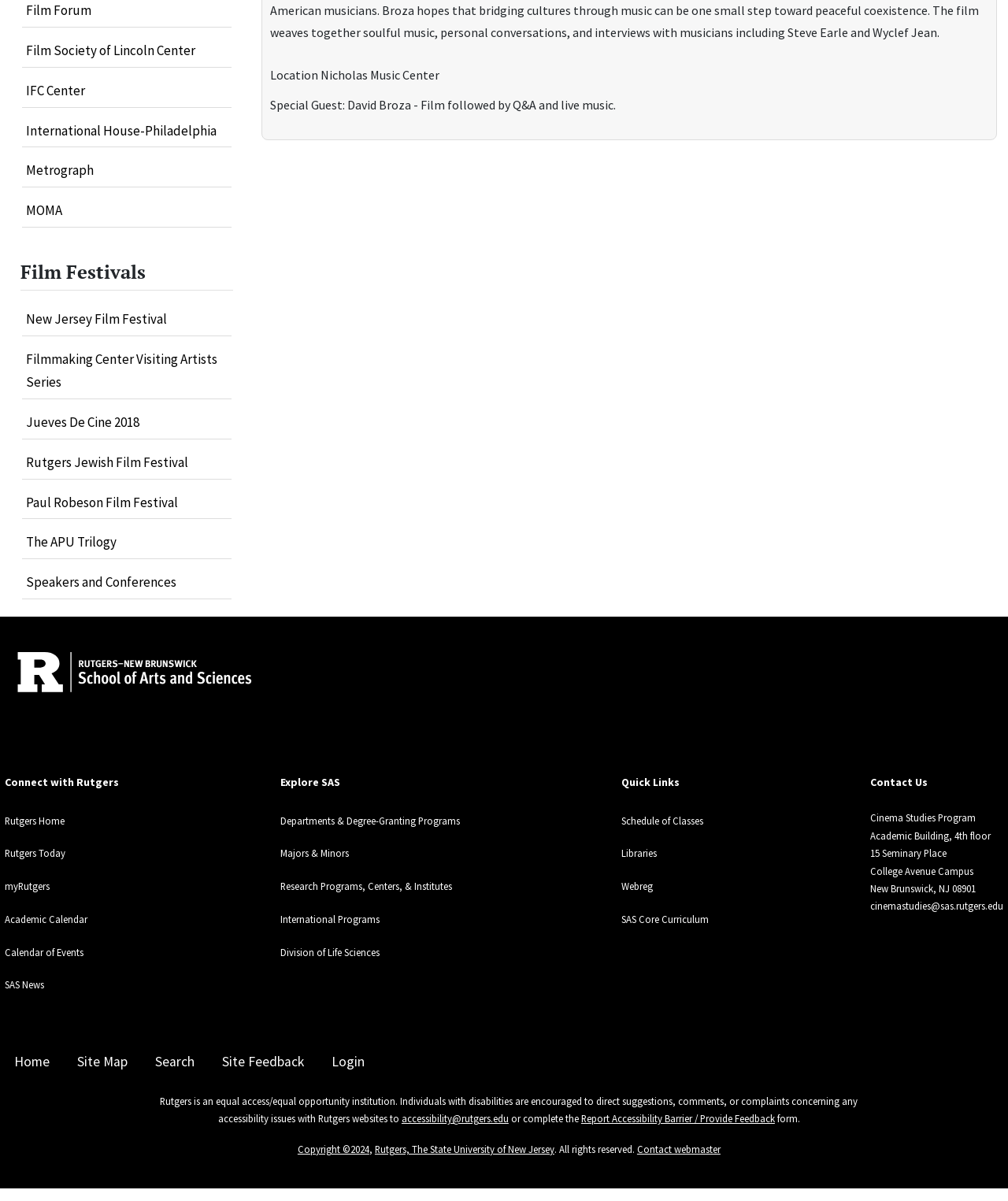Determine the bounding box for the described UI element: "New Jersey Film Festival".

[0.022, 0.253, 0.23, 0.279]